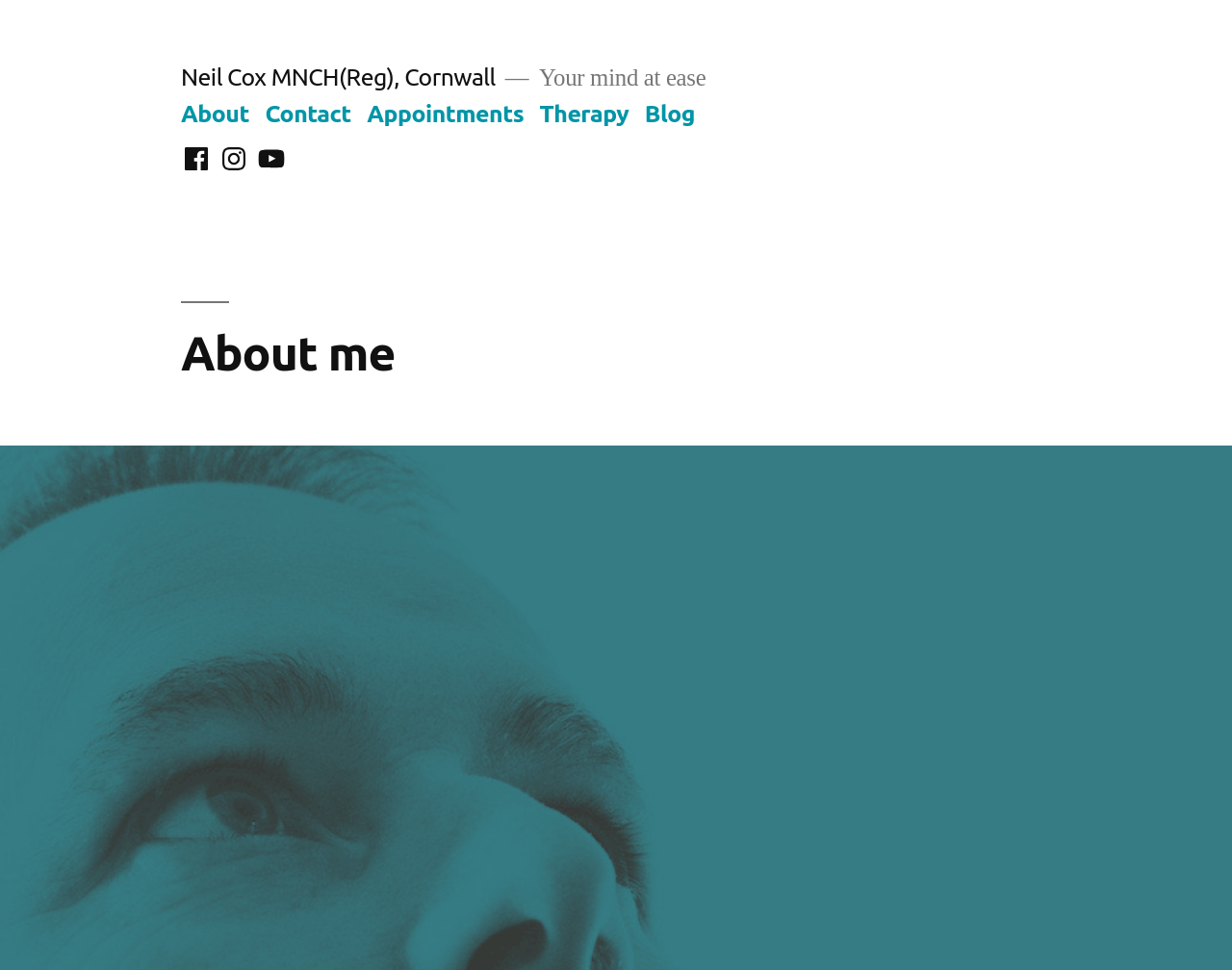Please find the bounding box coordinates of the element that you should click to achieve the following instruction: "visit social media". The coordinates should be presented as four float numbers between 0 and 1: [left, top, right, bottom].

[0.147, 0.148, 0.172, 0.181]